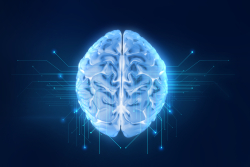What is suggested by the glowing digital lines?
Answer the question in a detailed and comprehensive manner.

The caption states that the glowing digital lines 'suggest connectivity and advanced technology', implying that they represent the integration of artificial intelligence with cognitive functions or neural pathways.